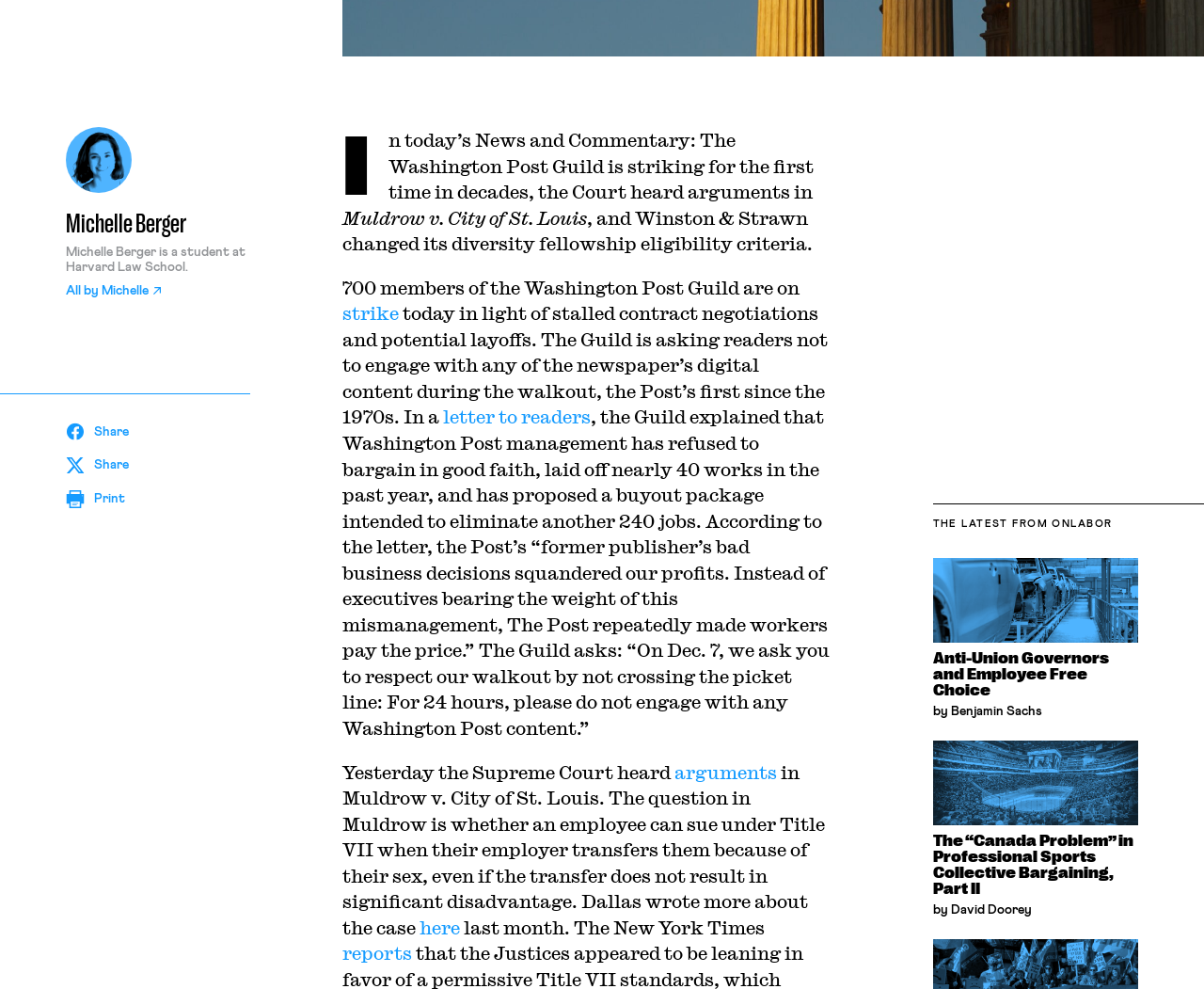Using the format (top-left x, top-left y, bottom-right x, bottom-right y), provide the bounding box coordinates for the described UI element. All values should be floating point numbers between 0 and 1: June 16, 2019November 22, 2020

None